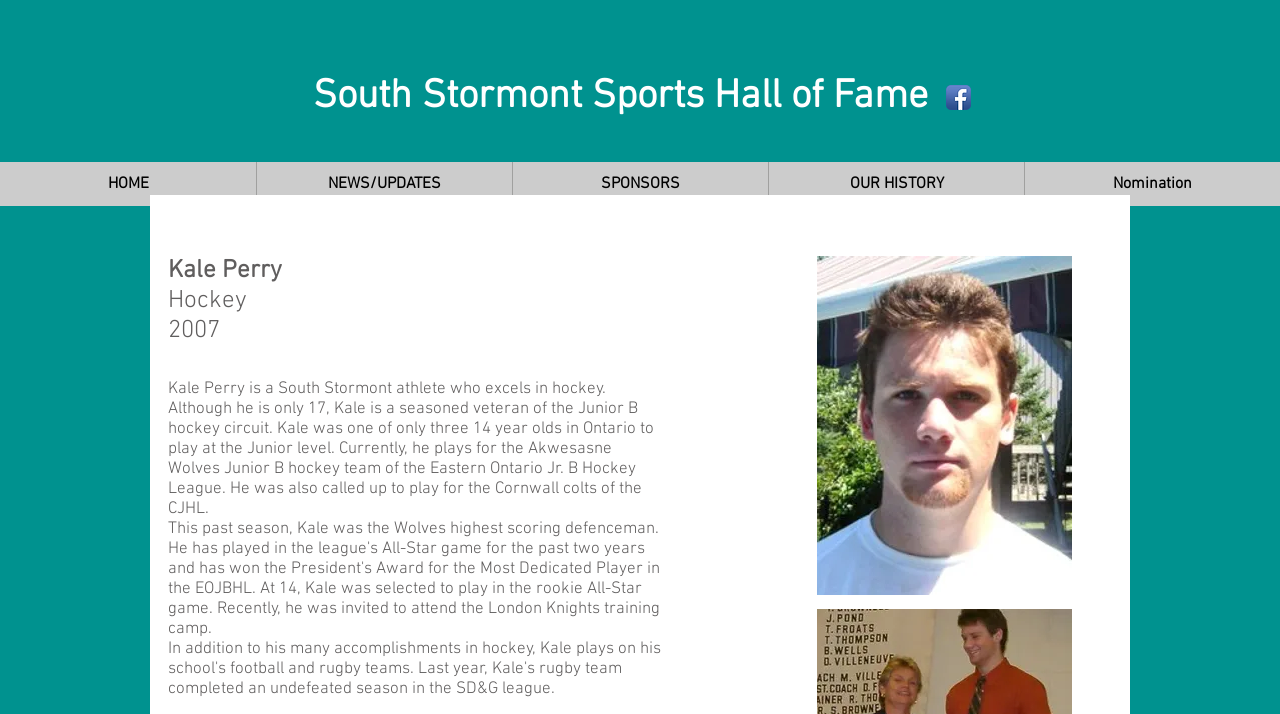Using the information shown in the image, answer the question with as much detail as possible: How old was Kale Perry when he started playing Junior level hockey?

The webpage states that Kale was one of only three 14-year-olds in Ontario to play at the Junior level.